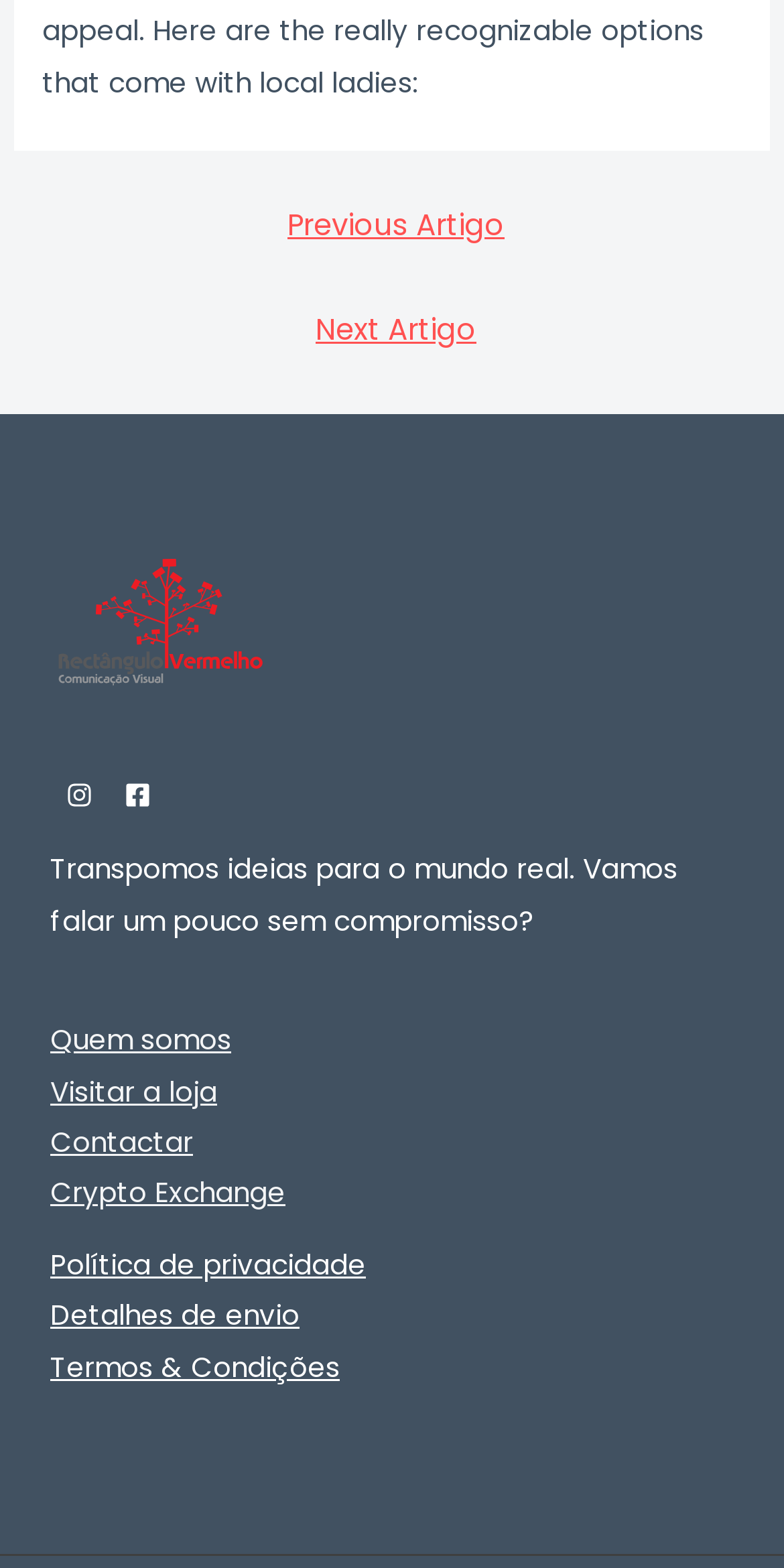Predict the bounding box of the UI element based on the description: "Termos & Condições". The coordinates should be four float numbers between 0 and 1, formatted as [left, top, right, bottom].

[0.064, 0.86, 0.433, 0.884]